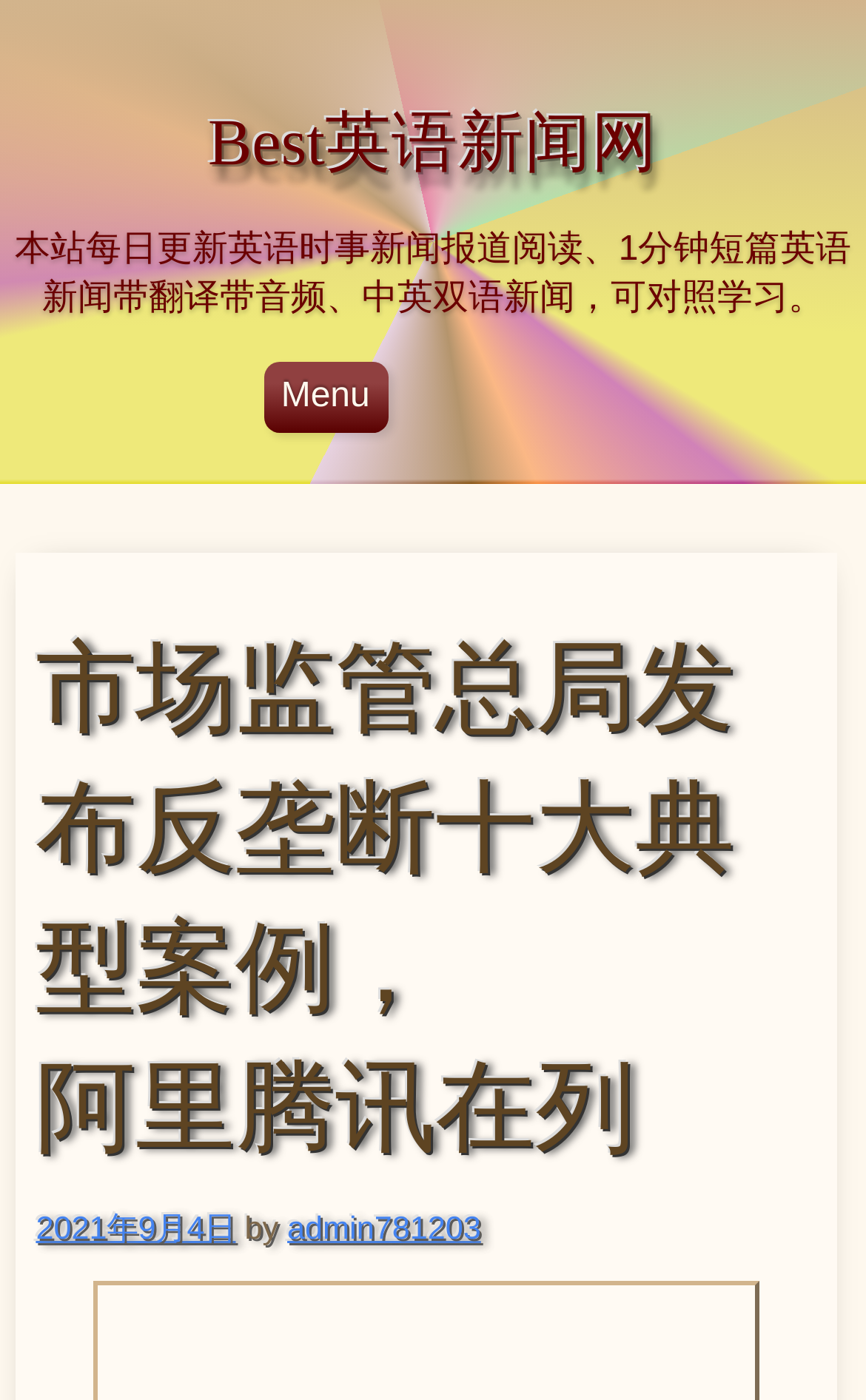Use the information in the screenshot to answer the question comprehensively: Who is the author of the article?

The author of the article can be inferred from the link element with the text 'admin781203' which is located below the header element.